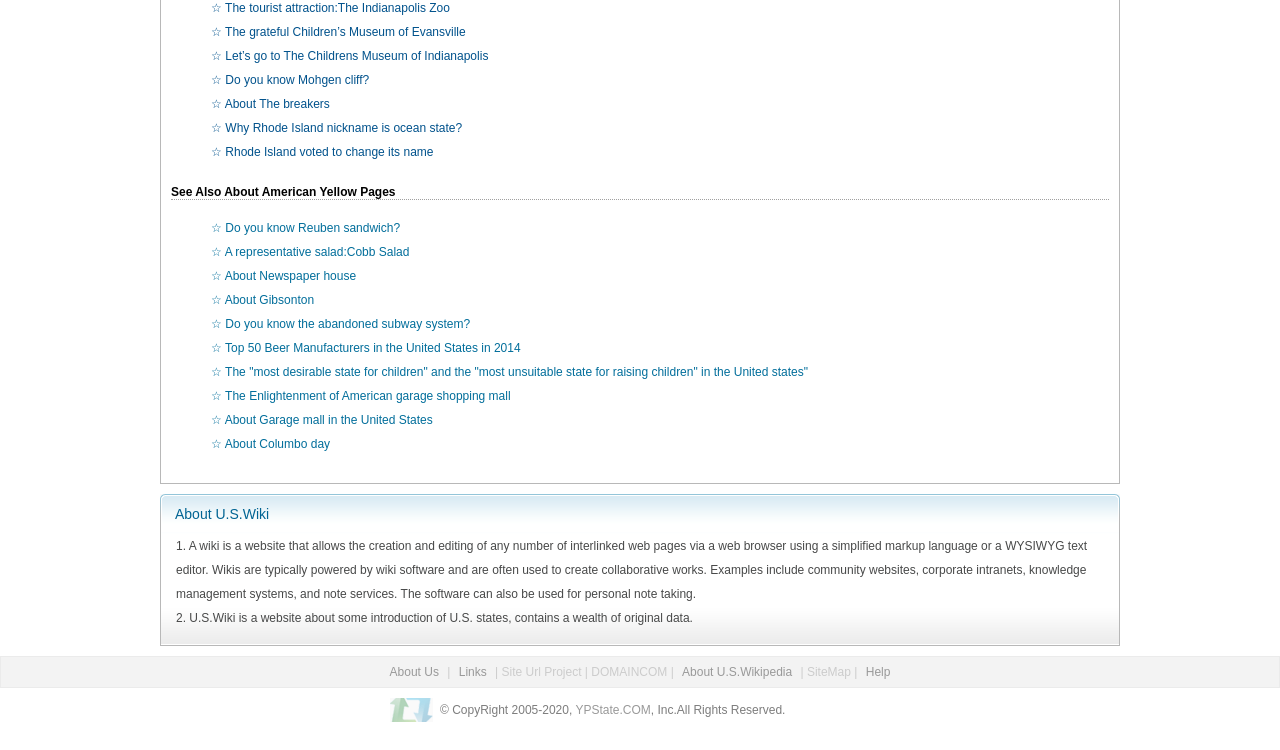What is the purpose of U.S.Wiki?
Look at the image and respond to the question as thoroughly as possible.

Based on the webpage, U.S.Wiki is a website that provides information about U.S. states, containing a wealth of original data. This can be inferred from the static text '2. U.S.Wiki is a website about some introduction of U.S. states, contains a wealth of original data.'